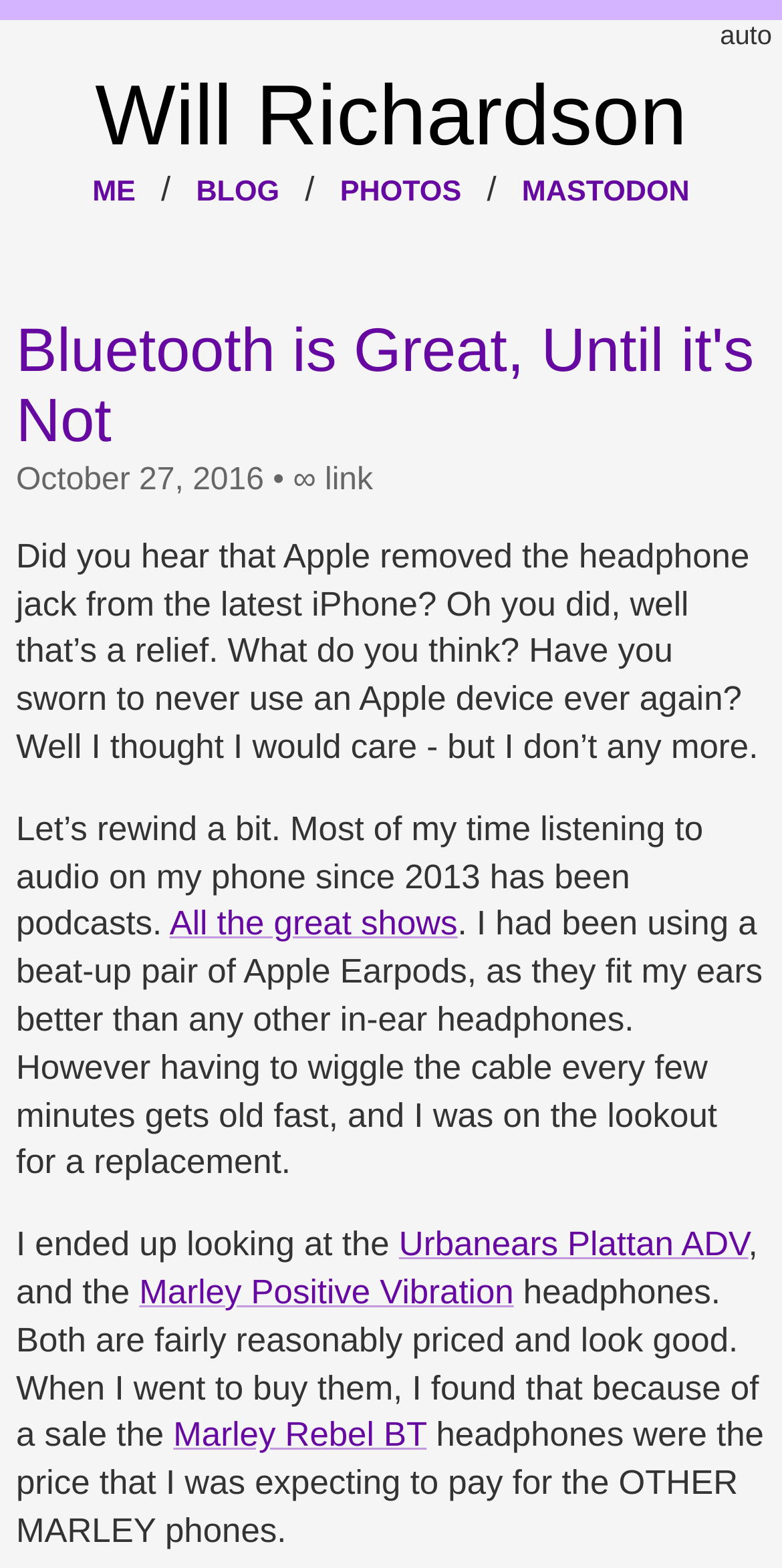Find the bounding box coordinates of the UI element according to this description: "∞ link".

[0.375, 0.295, 0.477, 0.317]